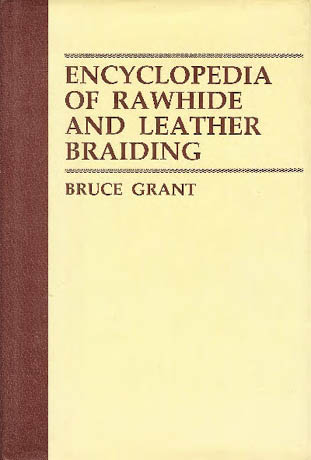What is the purpose of the book?
Please provide a single word or phrase in response based on the screenshot.

guide for braiders